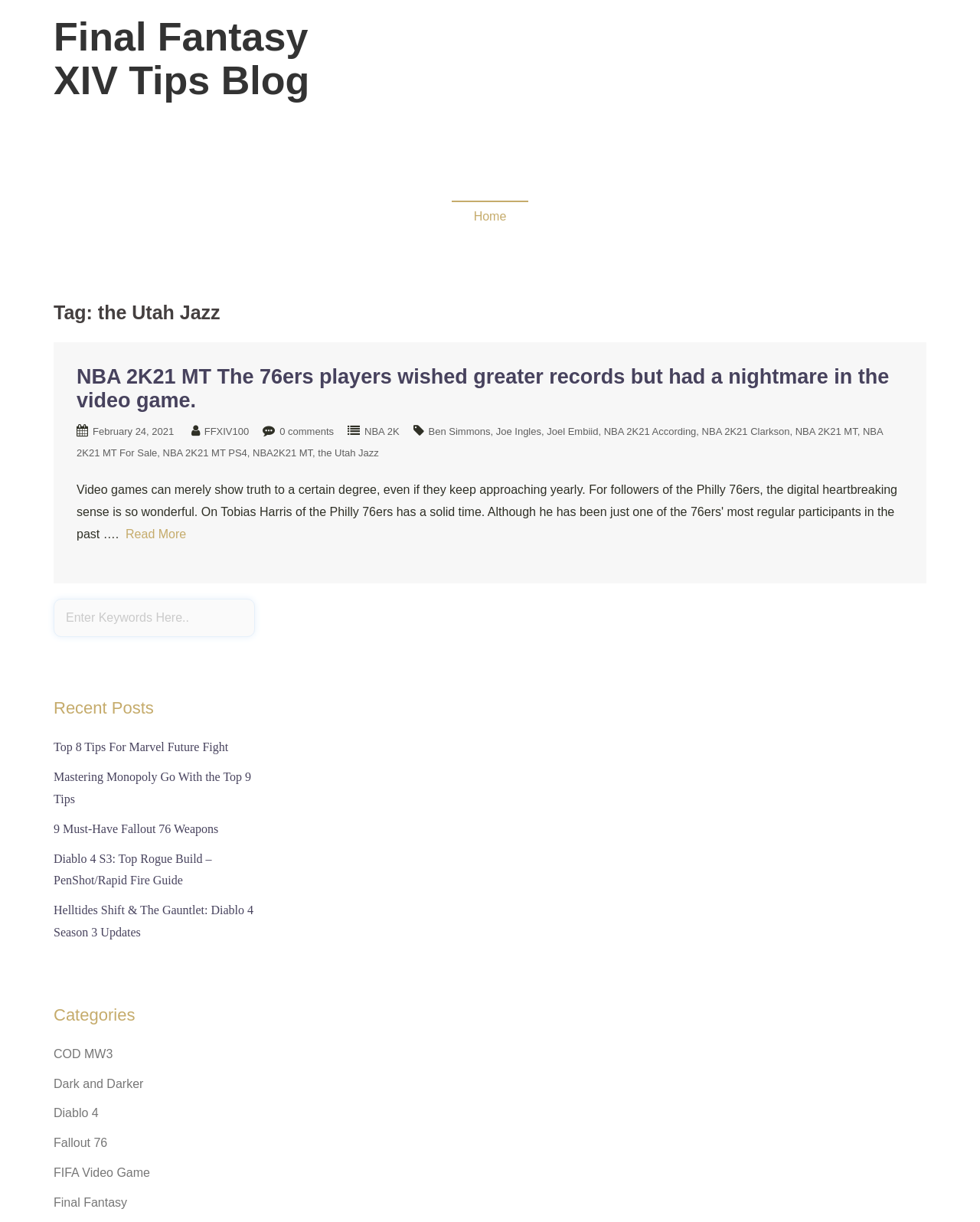Please identify the bounding box coordinates for the region that you need to click to follow this instruction: "Search for keywords".

[0.055, 0.49, 0.26, 0.522]